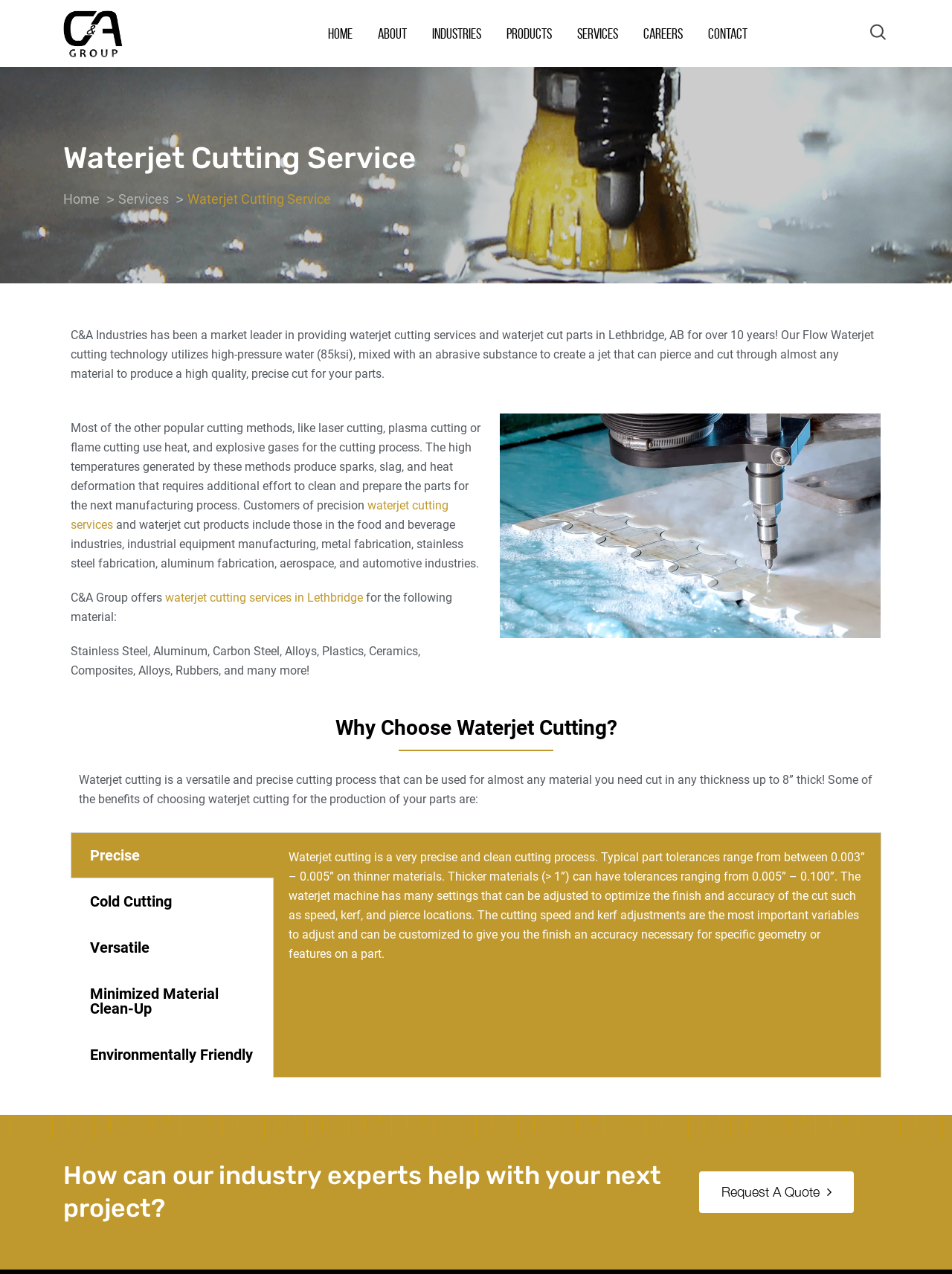How can I get a quote for a project?
Analyze the image and deliver a detailed answer to the question.

The webpage provides a call-to-action button at the bottom, 'Request A Quote', which allows users to get a quote for their project, as indicated by the link with the text 'Request A Quote' and the icon ''.